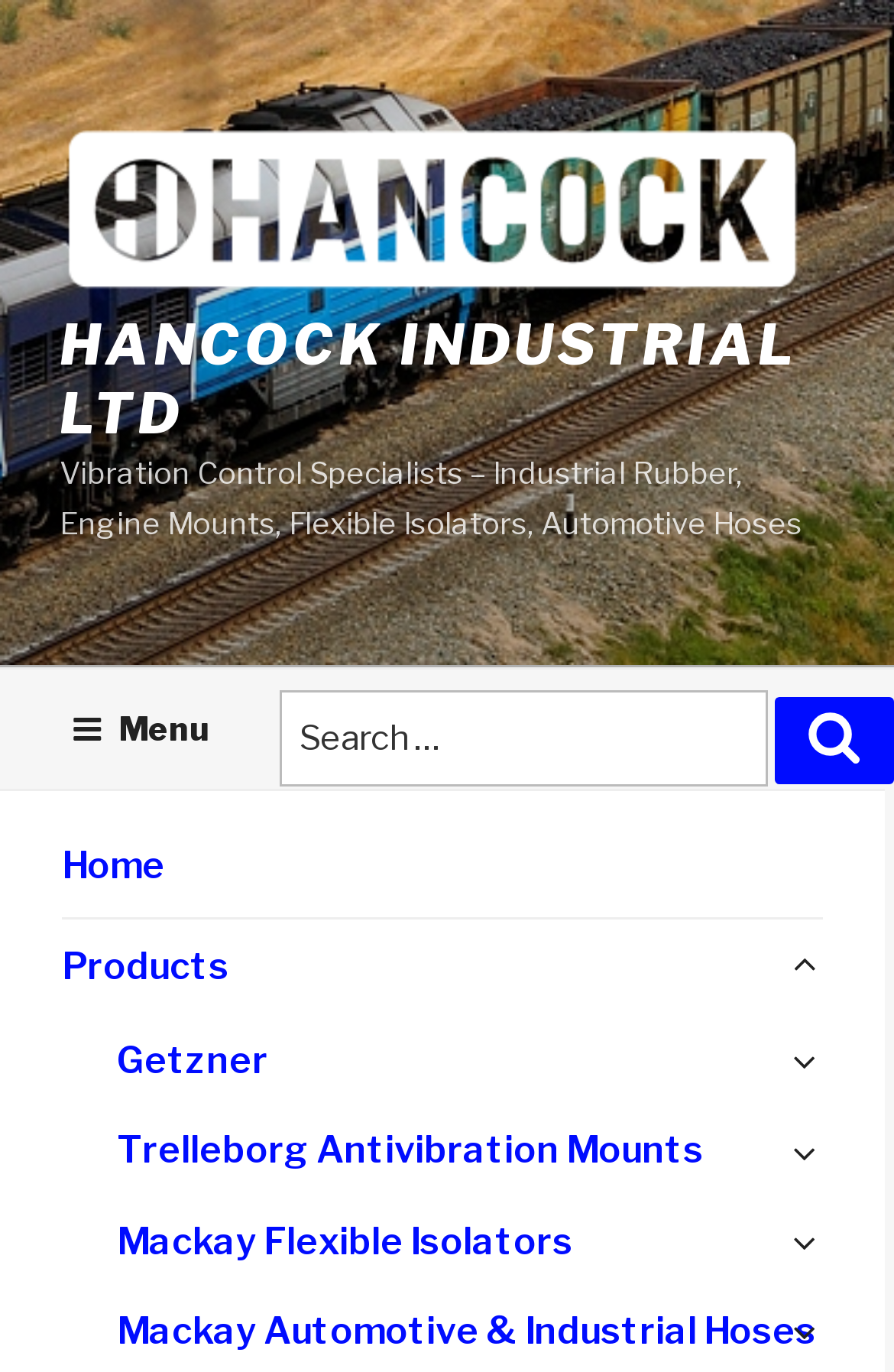What is the company name?
Based on the image, answer the question with as much detail as possible.

The company name can be found in the top-left corner of the webpage, where it is written as 'Universal Mounts – Hancock Industrial Ltd' and also as a link 'Hancock Industrial Ltd' with an image of the company logo.